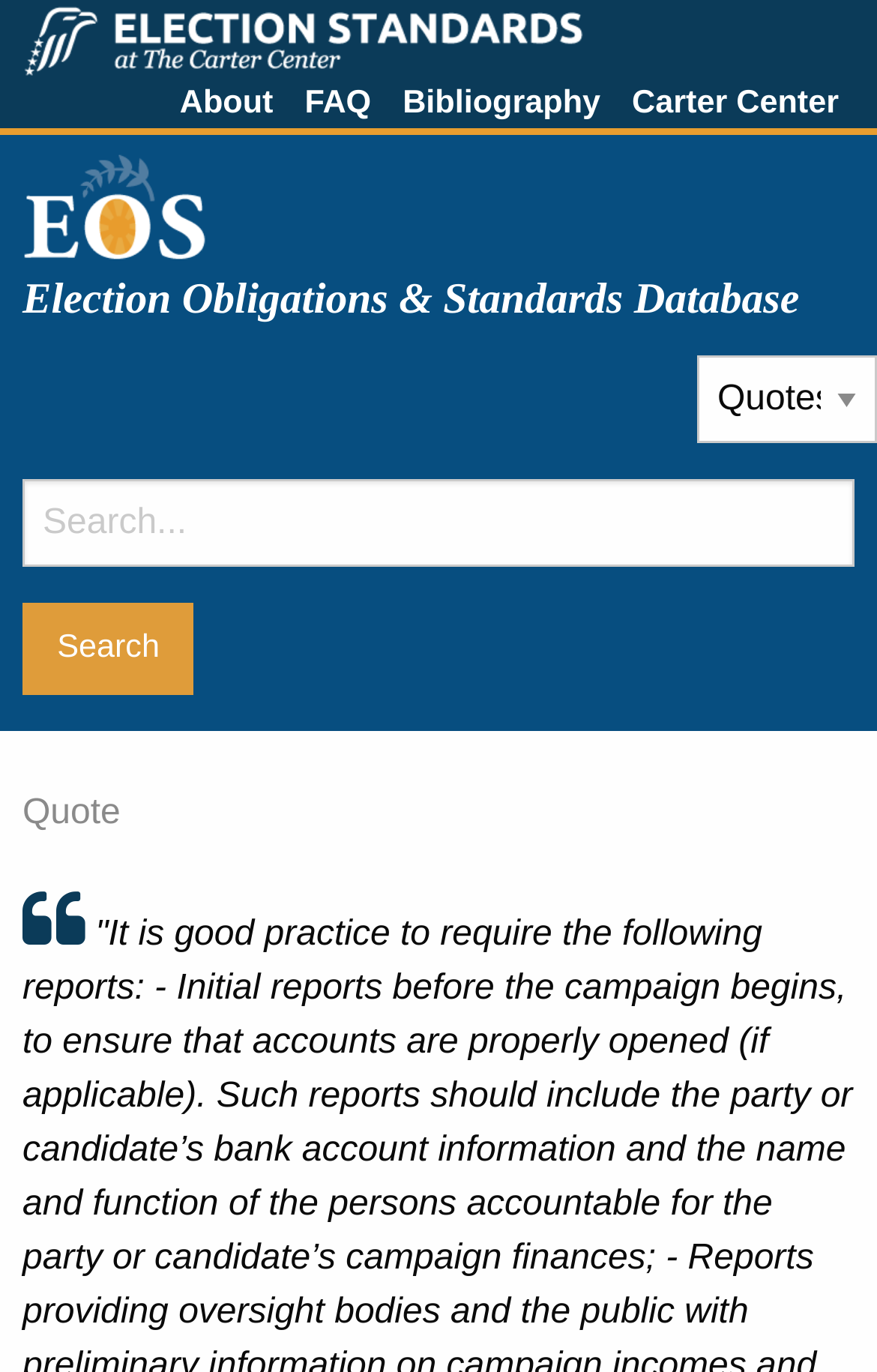Please determine the bounding box coordinates of the element to click in order to execute the following instruction: "click the Search button". The coordinates should be four float numbers between 0 and 1, specified as [left, top, right, bottom].

[0.026, 0.44, 0.222, 0.507]